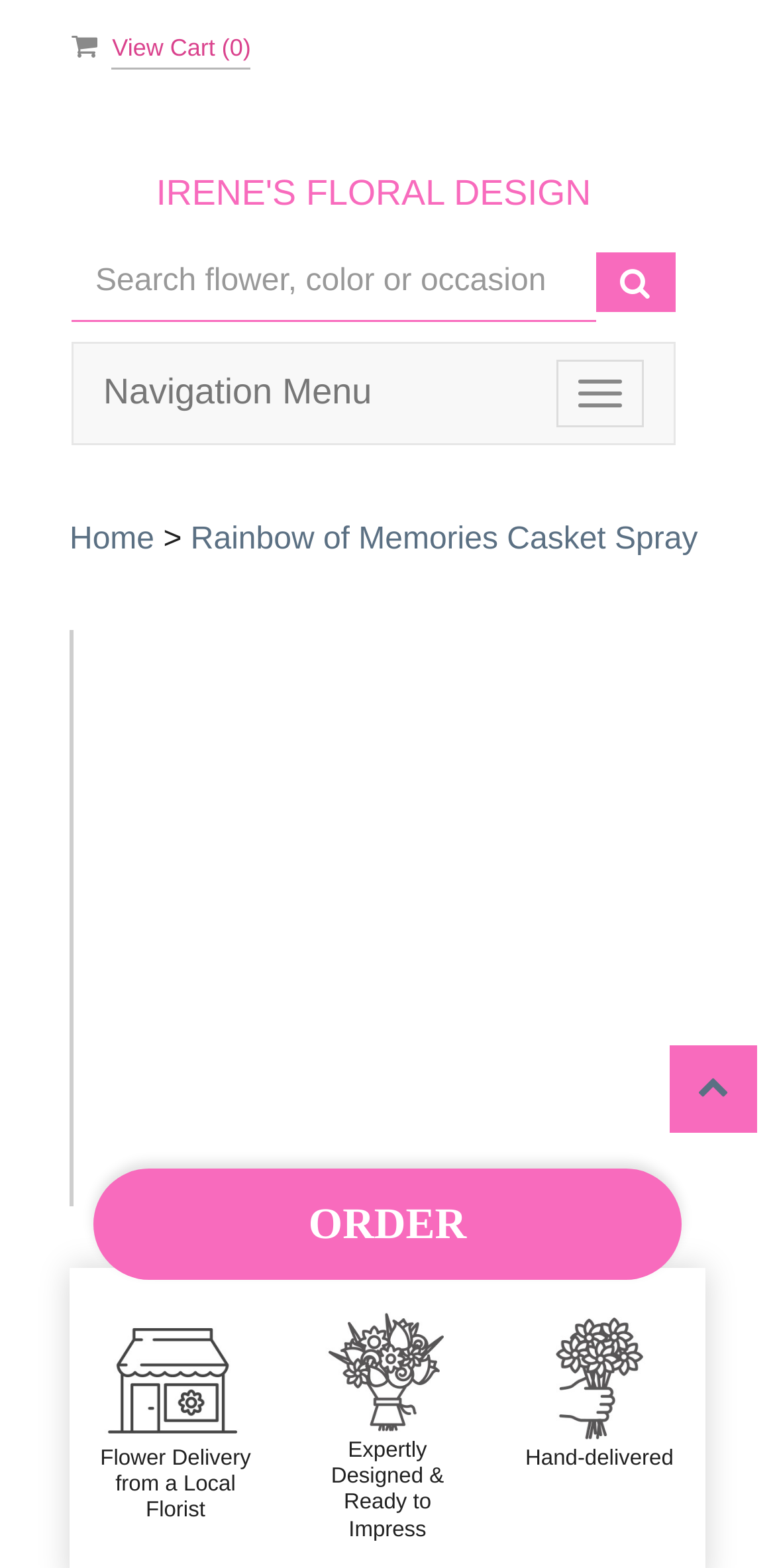Determine the bounding box coordinates of the area to click in order to meet this instruction: "Toggle navigation menu".

[0.718, 0.229, 0.831, 0.272]